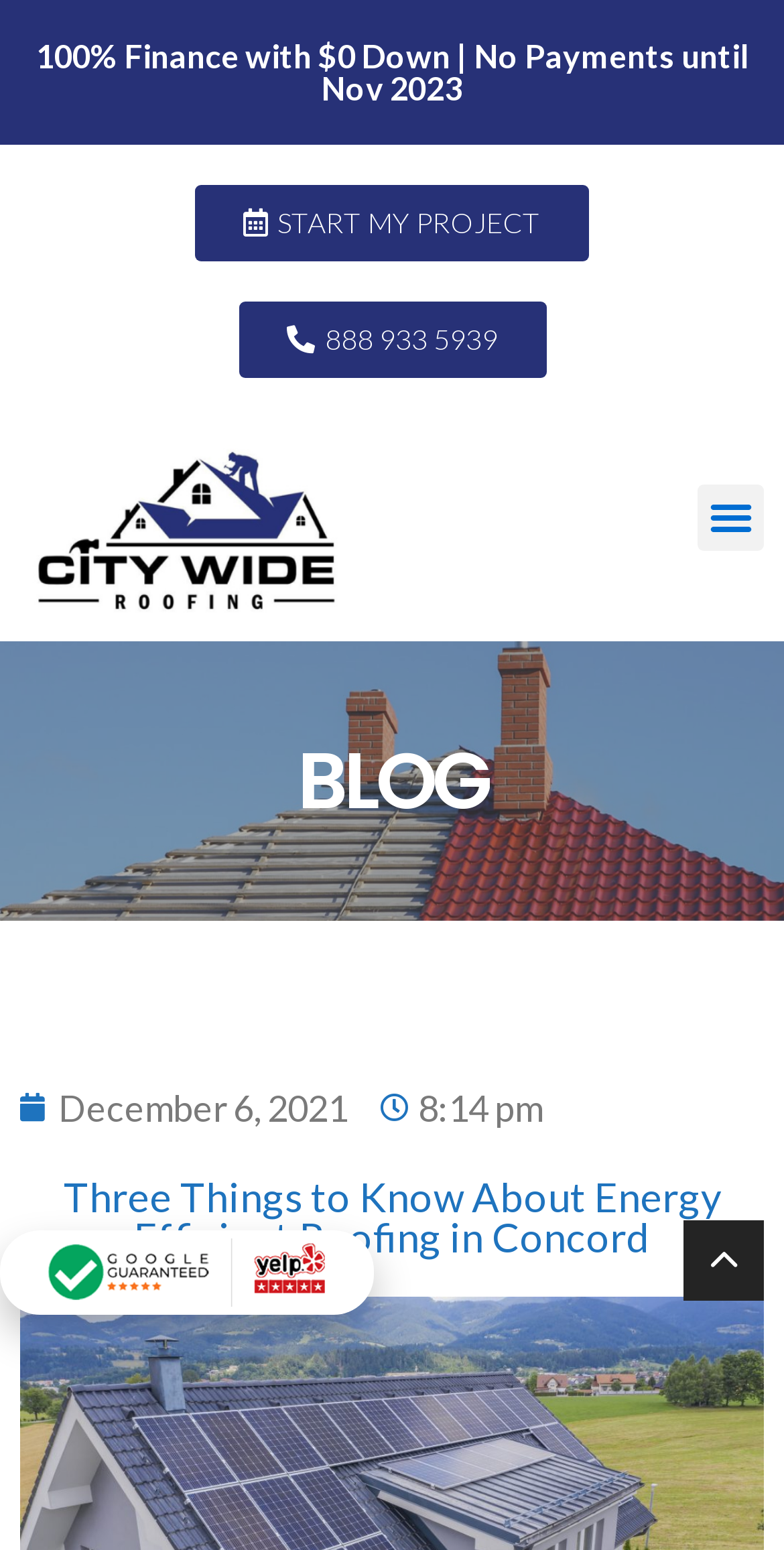Using the information from the screenshot, answer the following question thoroughly:
What time was the blog post published?

The webpage has a static text that reads '8:14 pm', which indicates that the blog post was published at this time.